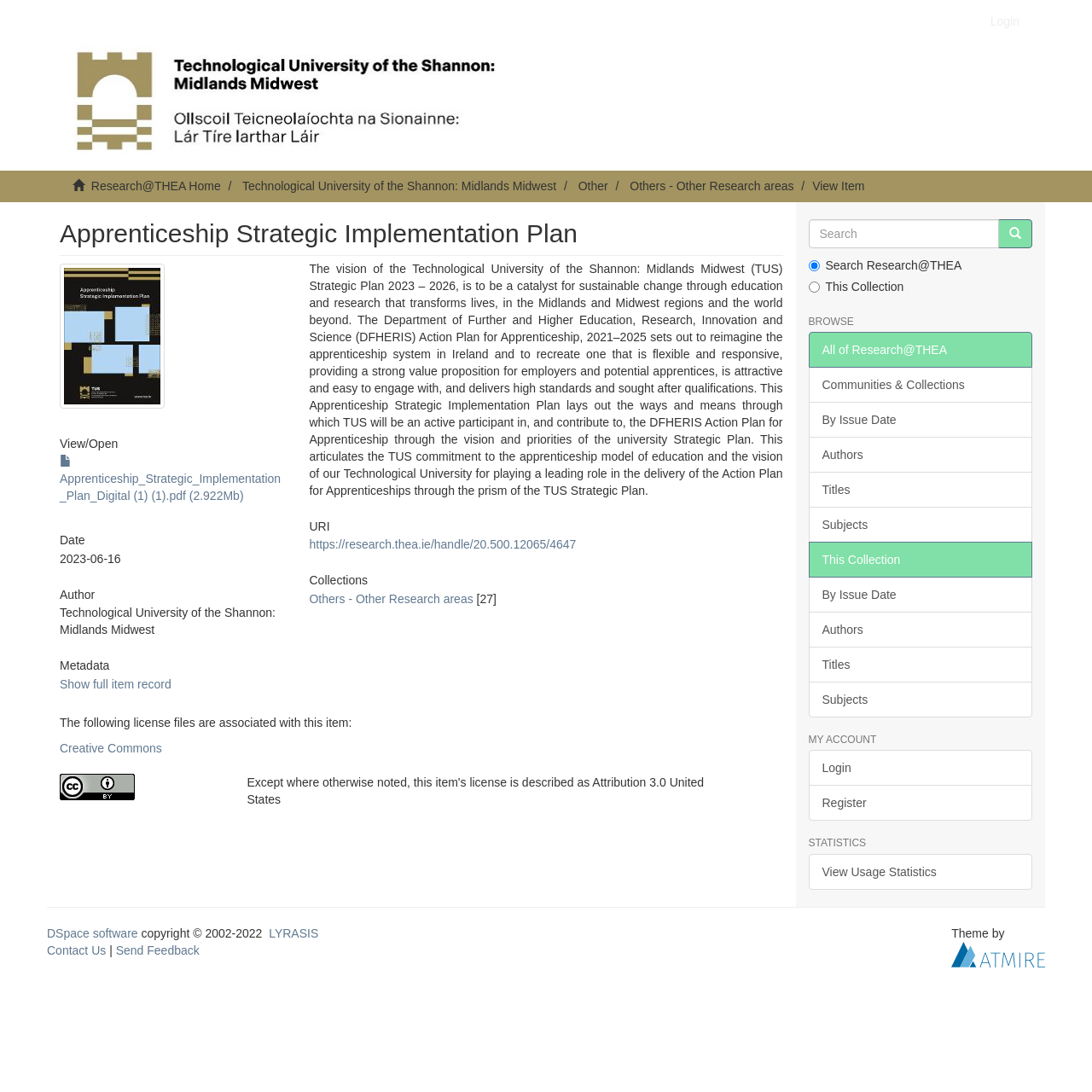Identify the bounding box coordinates for the element that needs to be clicked to fulfill this instruction: "download sims 3 late night". Provide the coordinates in the format of four float numbers between 0 and 1: [left, top, right, bottom].

None